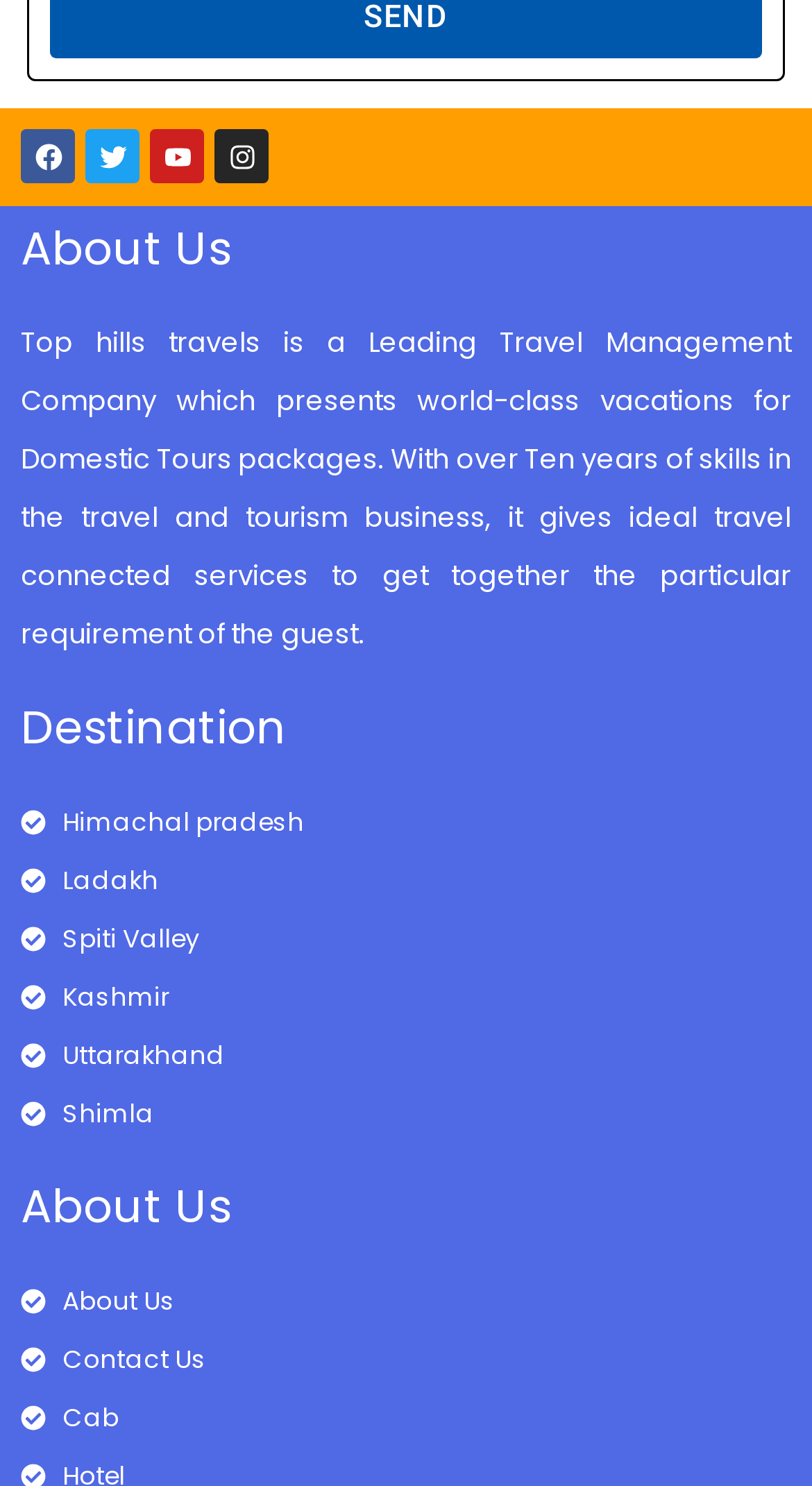Identify the bounding box coordinates of the clickable region to carry out the given instruction: "Share this article".

None